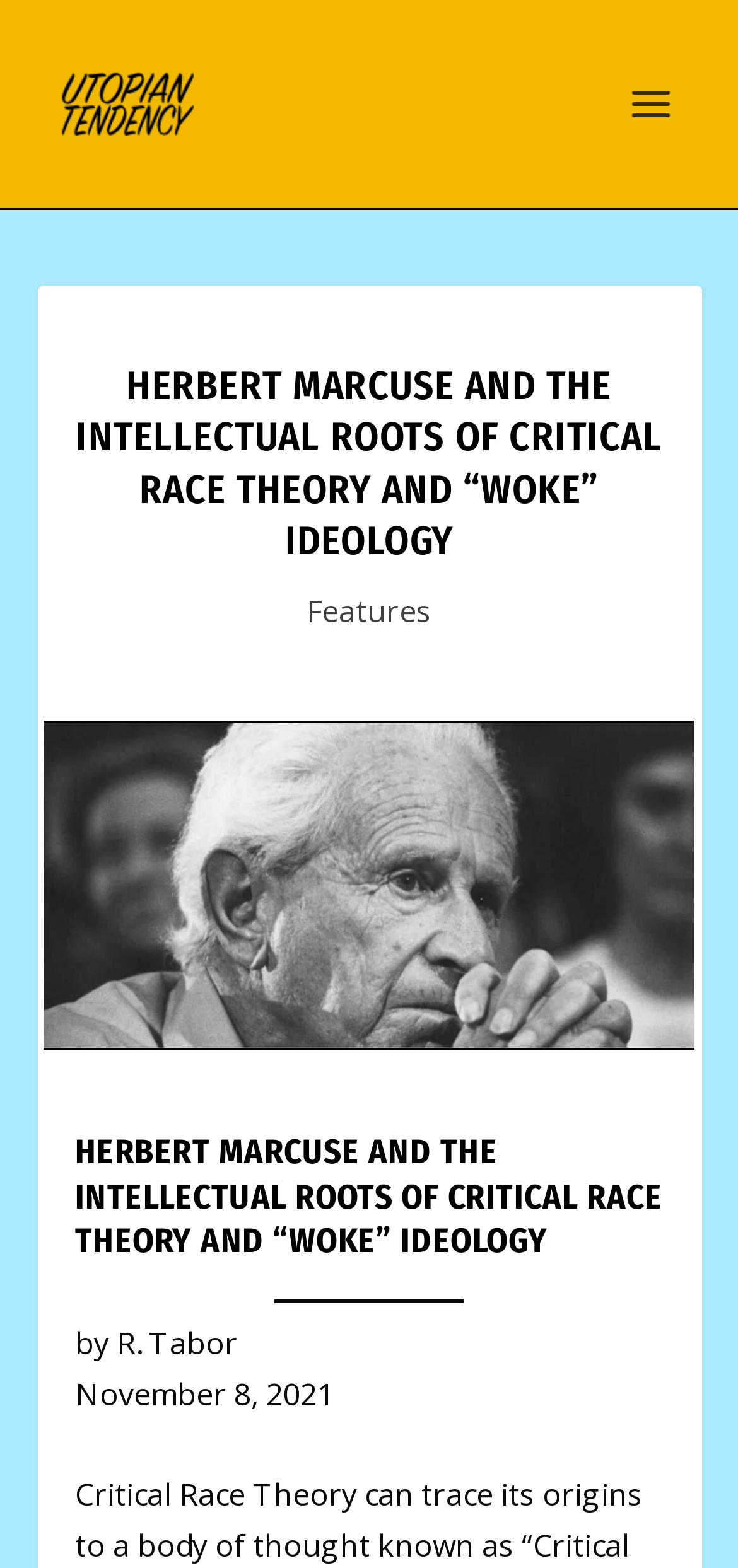What type of content is available on the website?
Answer the question with just one word or phrase using the image.

Features